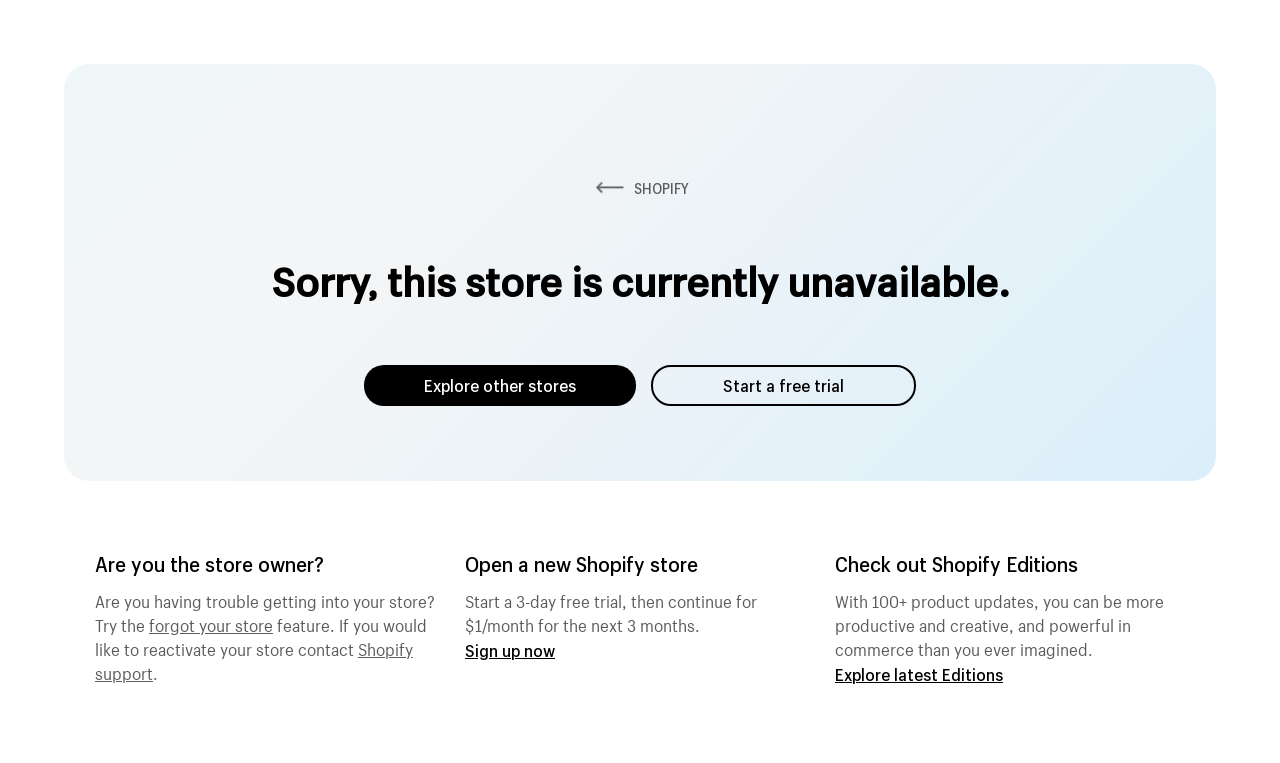Offer an extensive depiction of the webpage and its key elements.

The webpage appears to be a Shopify ecommerce platform page. At the top, there is a prominent link to "SHOPIFY" accompanied by an image, likely the company's logo. Below this, a heading announces that the store is currently unavailable. 

To the right of this heading, there are two links: "Explore other stores" and "Start a free trial". The first link is positioned slightly above the second one. 

Further down the page, there is a section that seems to be addressing the store owner. It starts with a question "Are you the store owner?" followed by a paragraph of text explaining potential issues with accessing the store. This paragraph contains a link to "forgot your store" and another link to "Shopify support". 

Next to this section, there is another section that invites users to open a new Shopify store. This section includes a brief description of the benefits, including a 3-day free trial, and a link to "Sign up now". 

Finally, on the right side of the page, there is a section promoting Shopify Editions, which appears to be a set of product updates. This section includes a brief description of the benefits and a link to "Explore latest Editions".